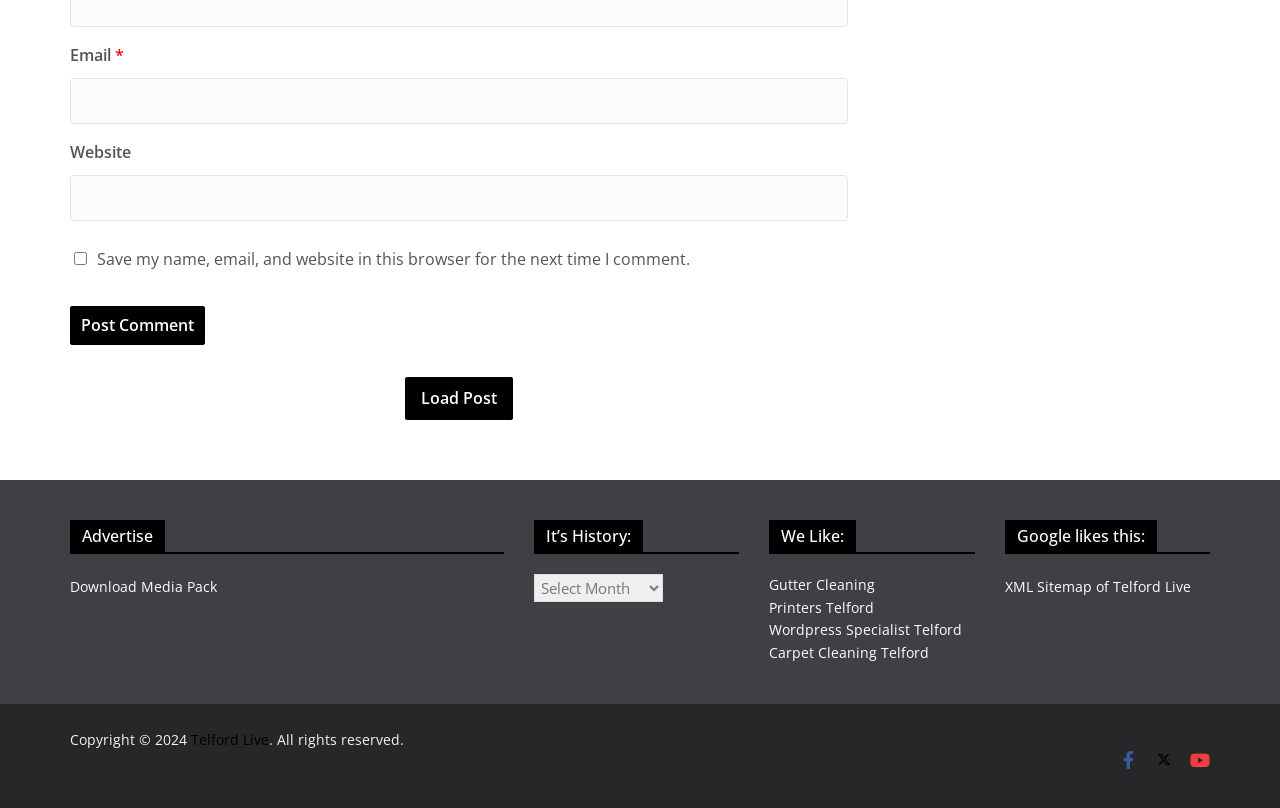What is the purpose of the checkbox?
Look at the image and answer the question using a single word or phrase.

Save comment info